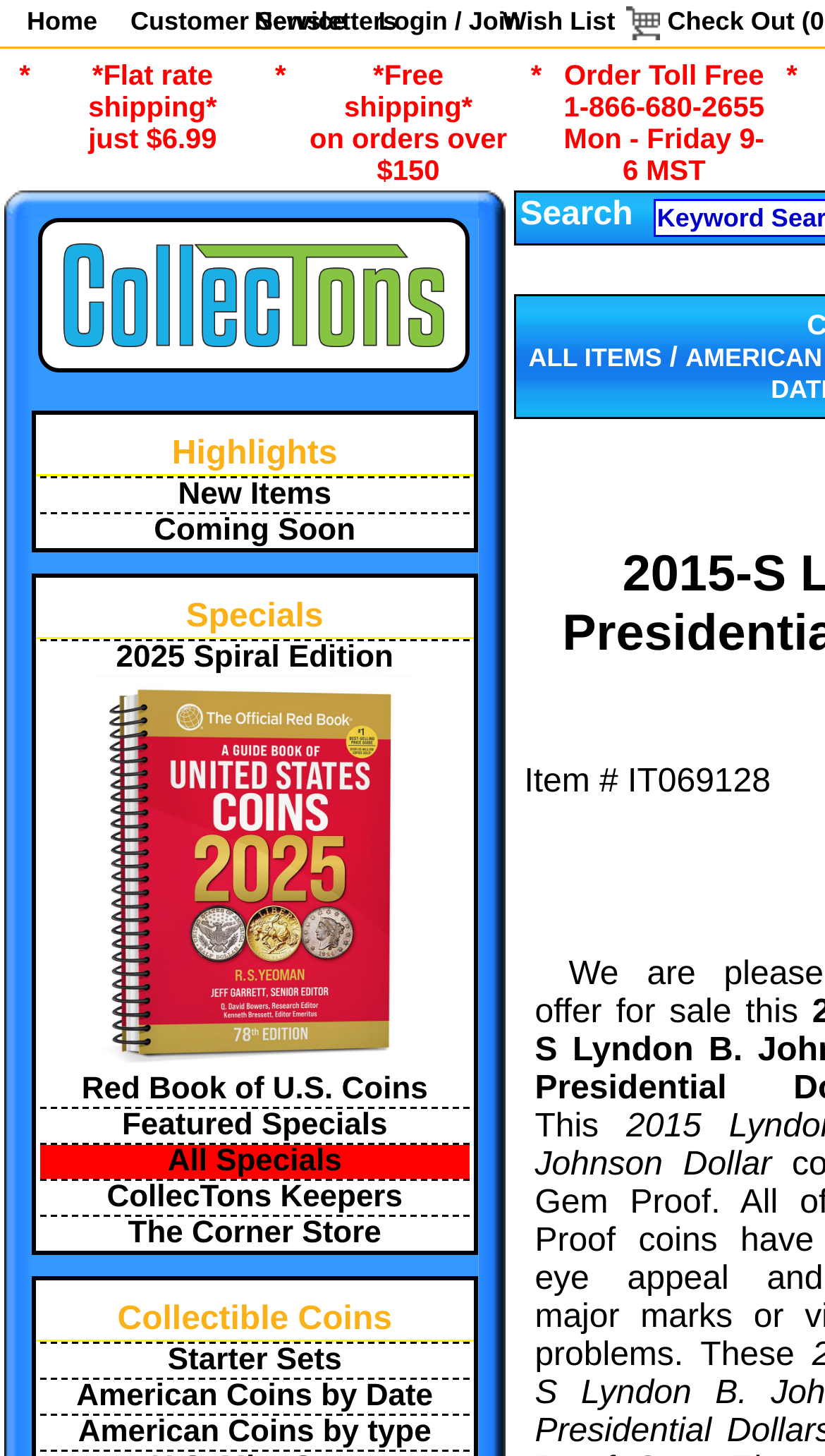Extract the bounding box for the UI element that matches this description: "CollecTons Keepers".

[0.049, 0.809, 0.569, 0.834]